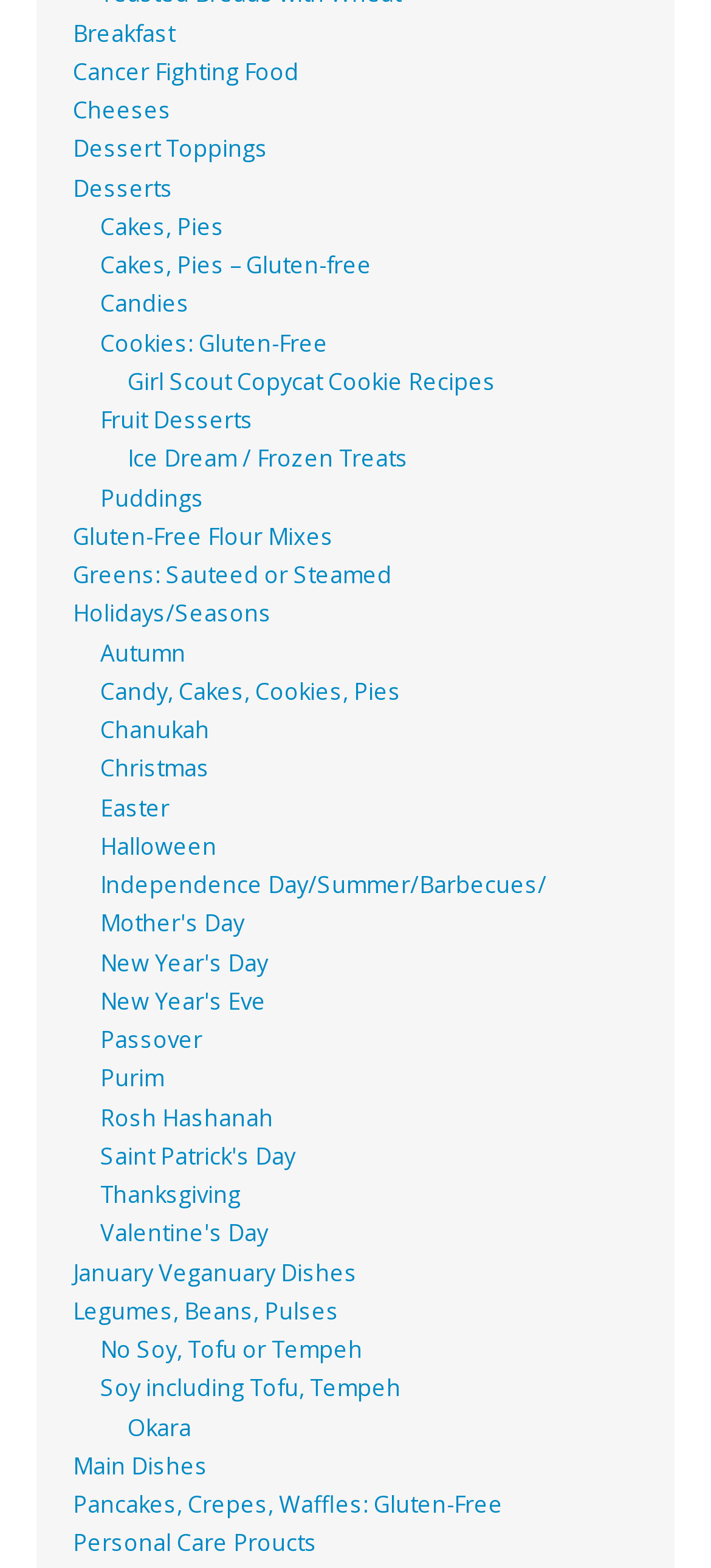Find the bounding box coordinates of the element you need to click on to perform this action: 'Learn about Girl Scout Copycat Cookie Recipes'. The coordinates should be represented by four float values between 0 and 1, in the format [left, top, right, bottom].

[0.179, 0.234, 0.697, 0.253]